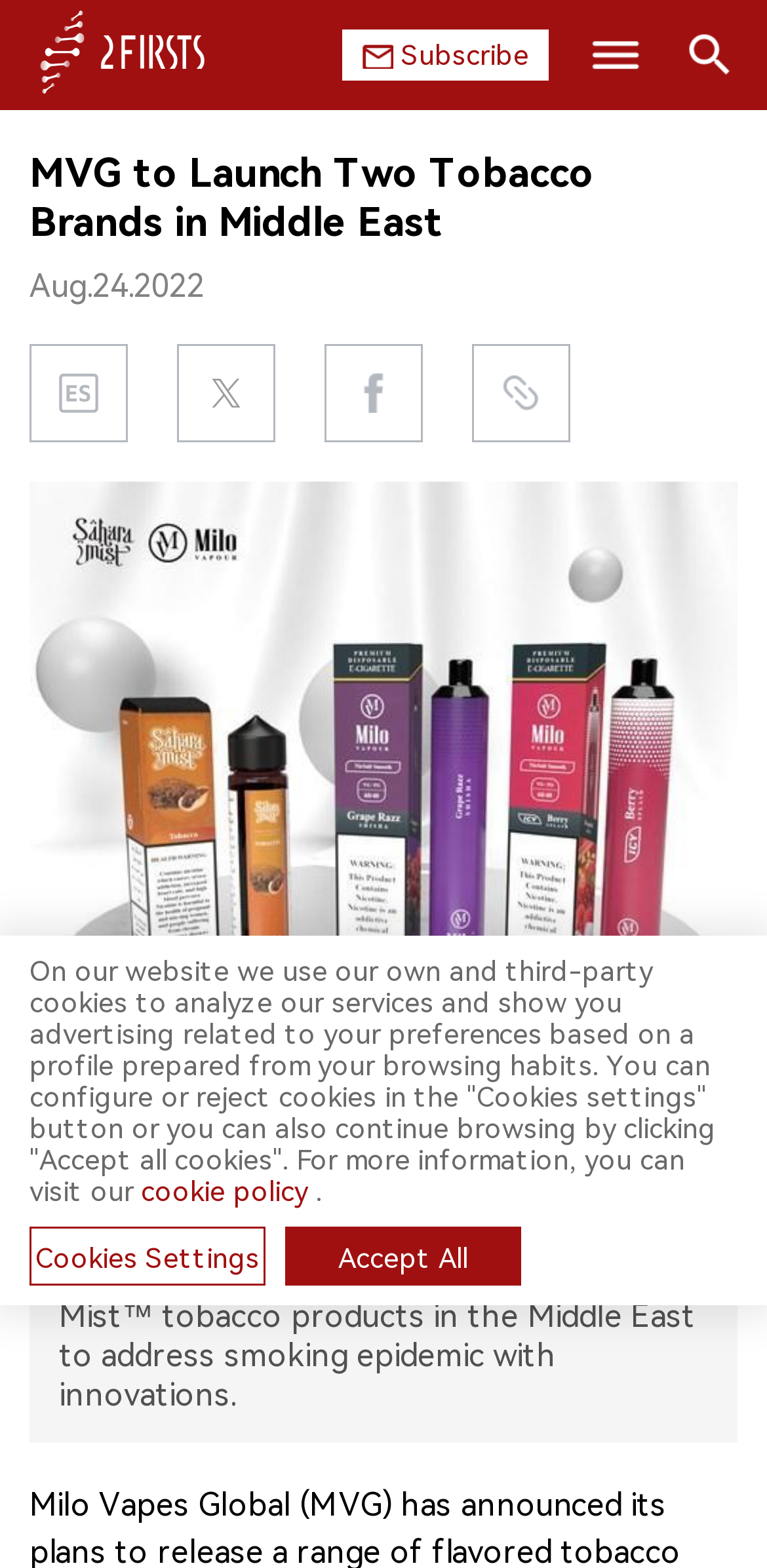Utilize the details in the image to give a detailed response to the question: What are the main categories of this website?

The main categories of this website are listed horizontally at the top of the webpage, and they include HOME, COMPANY, PRODUCT, REGULATION, CHINA, DATA, and EXHIBITION.